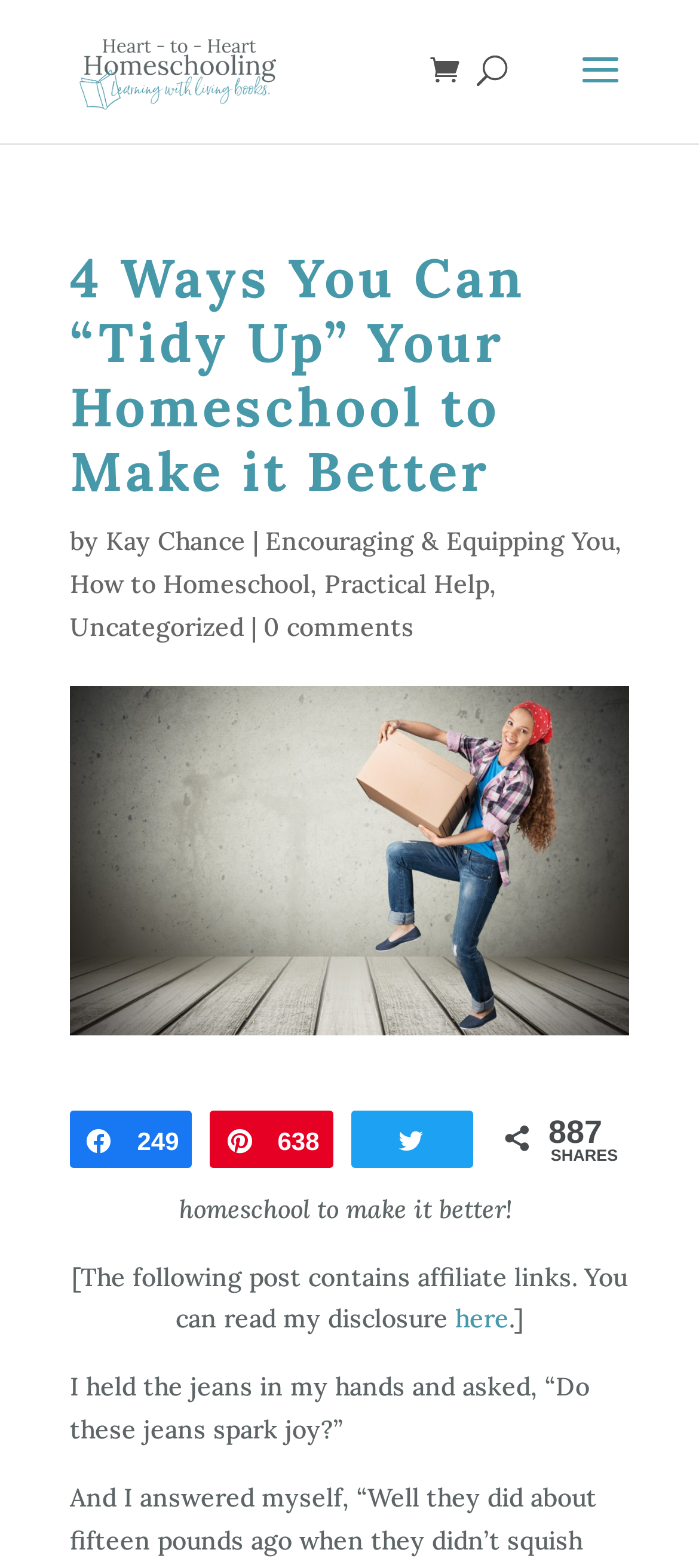Please identify the coordinates of the bounding box that should be clicked to fulfill this instruction: "Read the article by Kay Chance".

[0.151, 0.335, 0.351, 0.355]